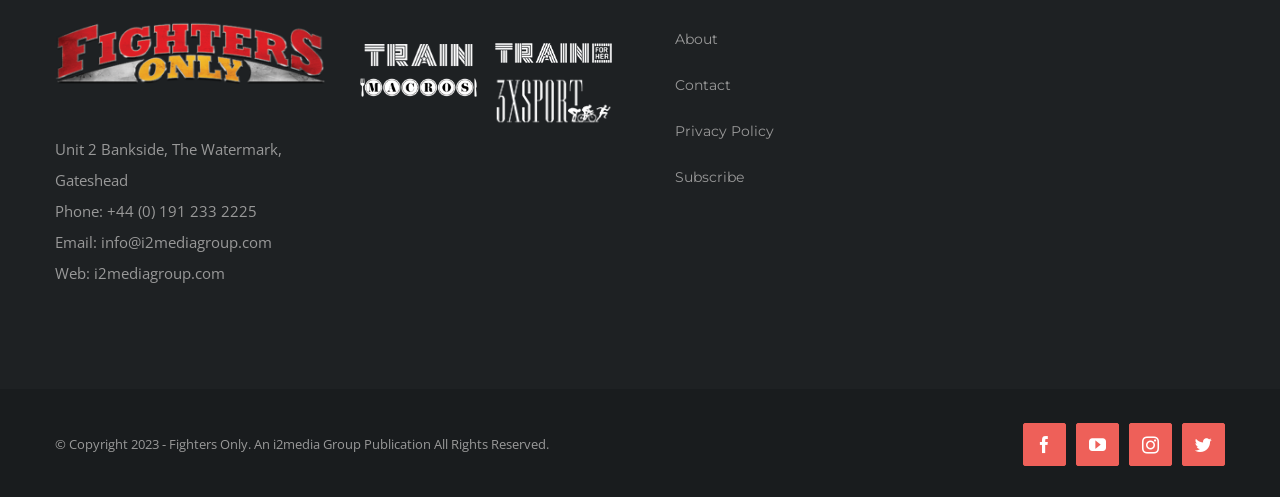Locate the bounding box coordinates of the clickable area needed to fulfill the instruction: "View the site map".

None